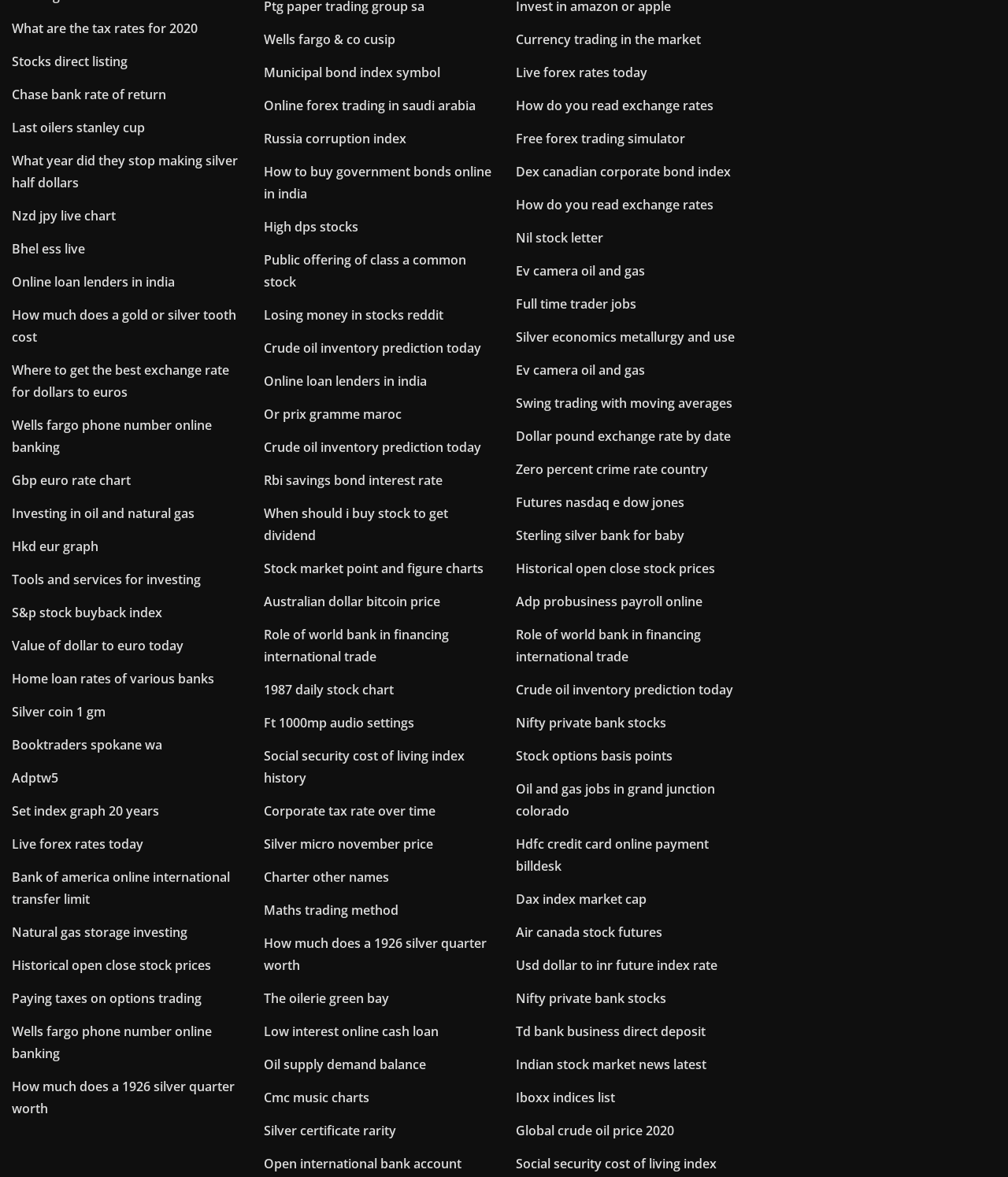Identify the bounding box coordinates for the UI element that matches this description: "Maths trading method".

[0.262, 0.766, 0.395, 0.78]